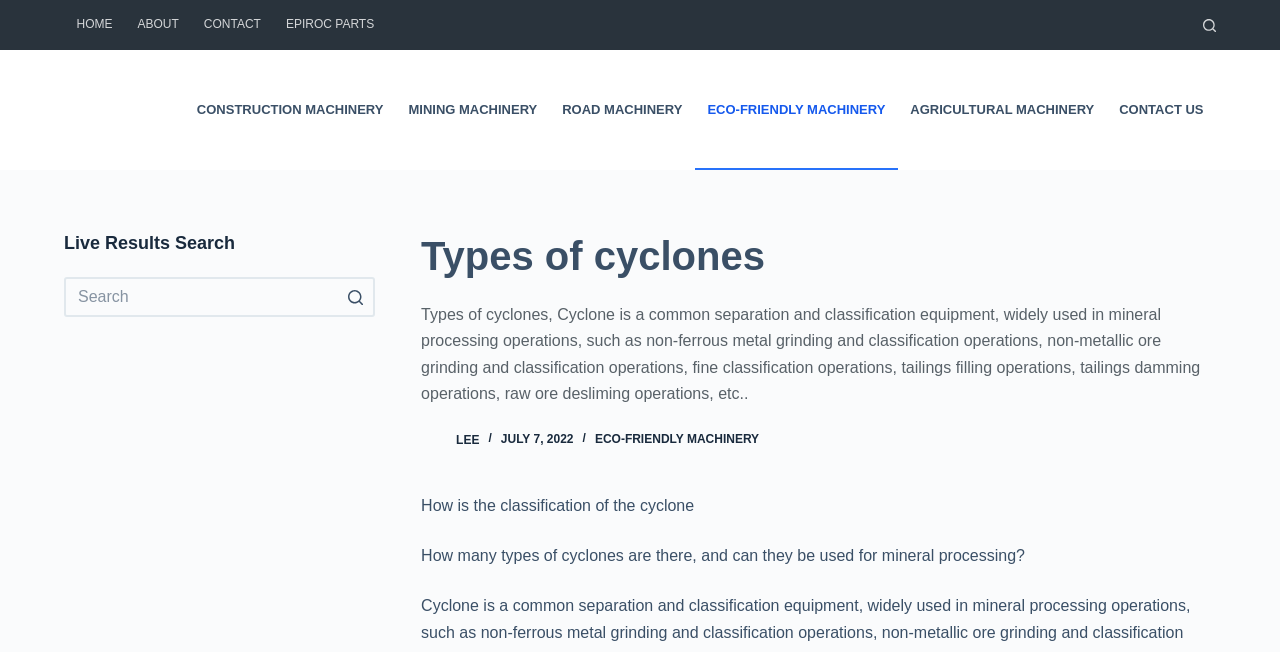Find the bounding box coordinates for the area you need to click to carry out the instruction: "Search for something". The coordinates should be four float numbers between 0 and 1, indicated as [left, top, right, bottom].

[0.05, 0.425, 0.293, 0.486]